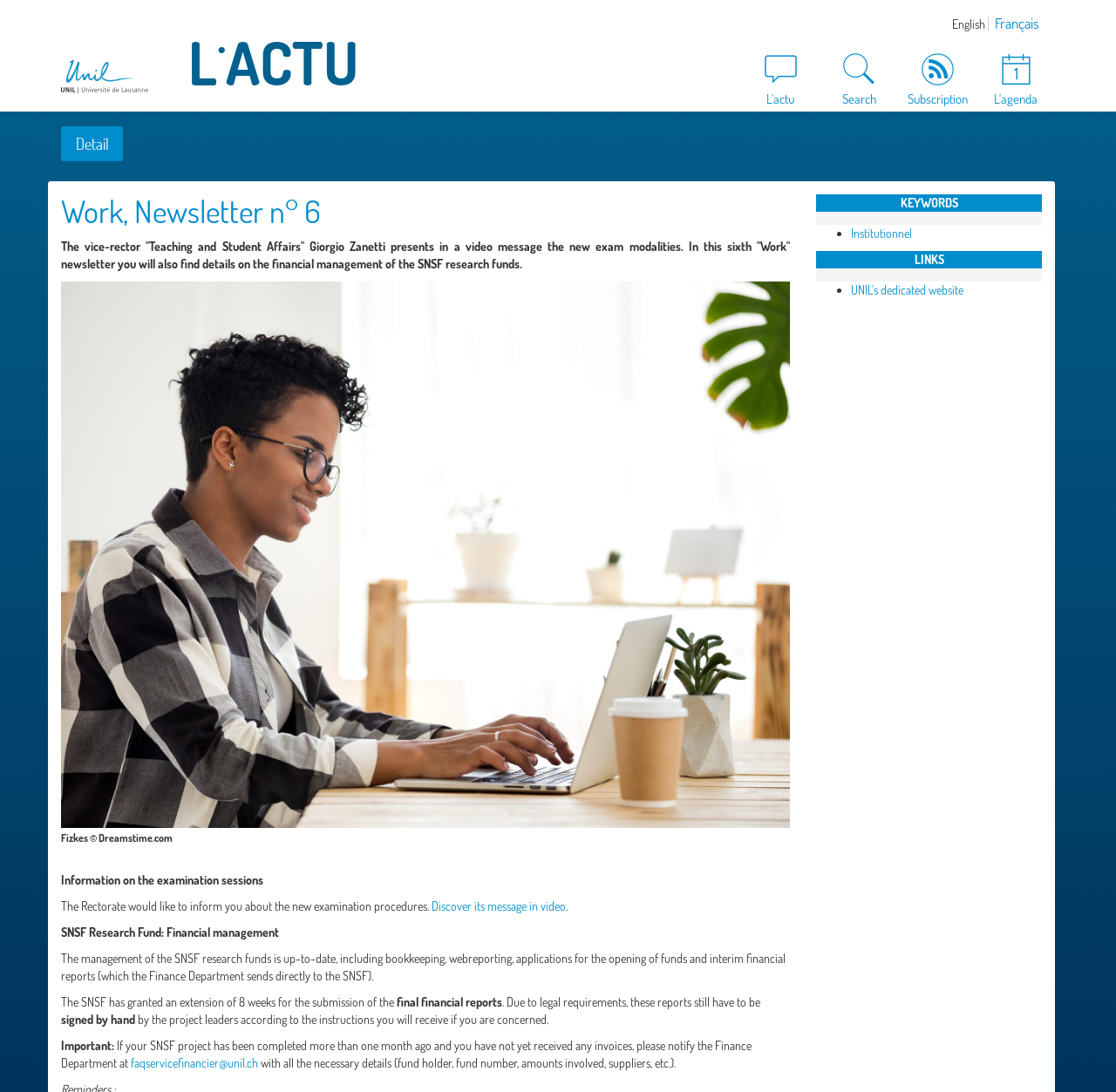What is the name of the university?
Analyze the screenshot and provide a detailed answer to the question.

The name of the university is UNIL because the link element with the text 'UNIL' is present, and it is likely to be the university's name or abbreviation.